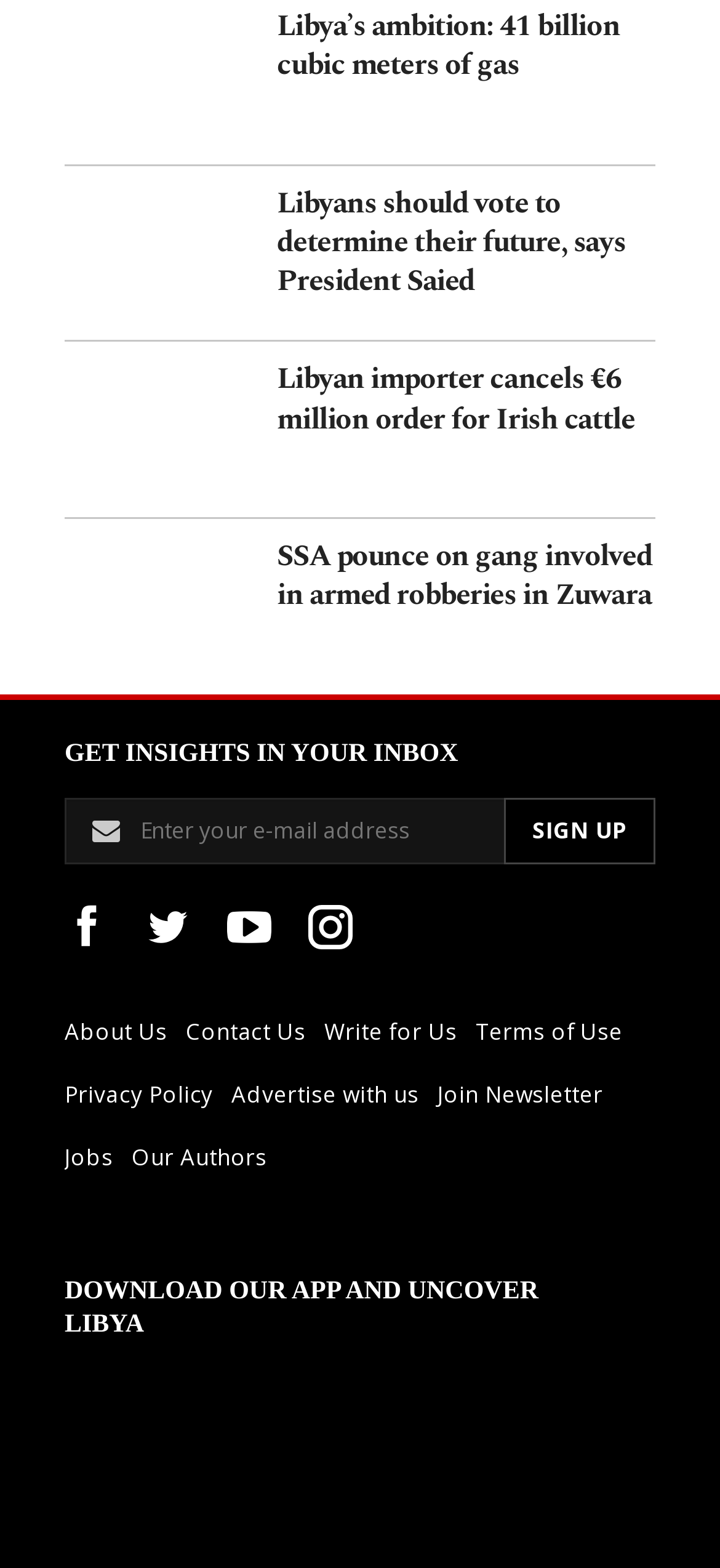Please identify the bounding box coordinates of the element's region that should be clicked to execute the following instruction: "Get insights in your inbox". The bounding box coordinates must be four float numbers between 0 and 1, i.e., [left, top, right, bottom].

[0.09, 0.472, 0.636, 0.49]